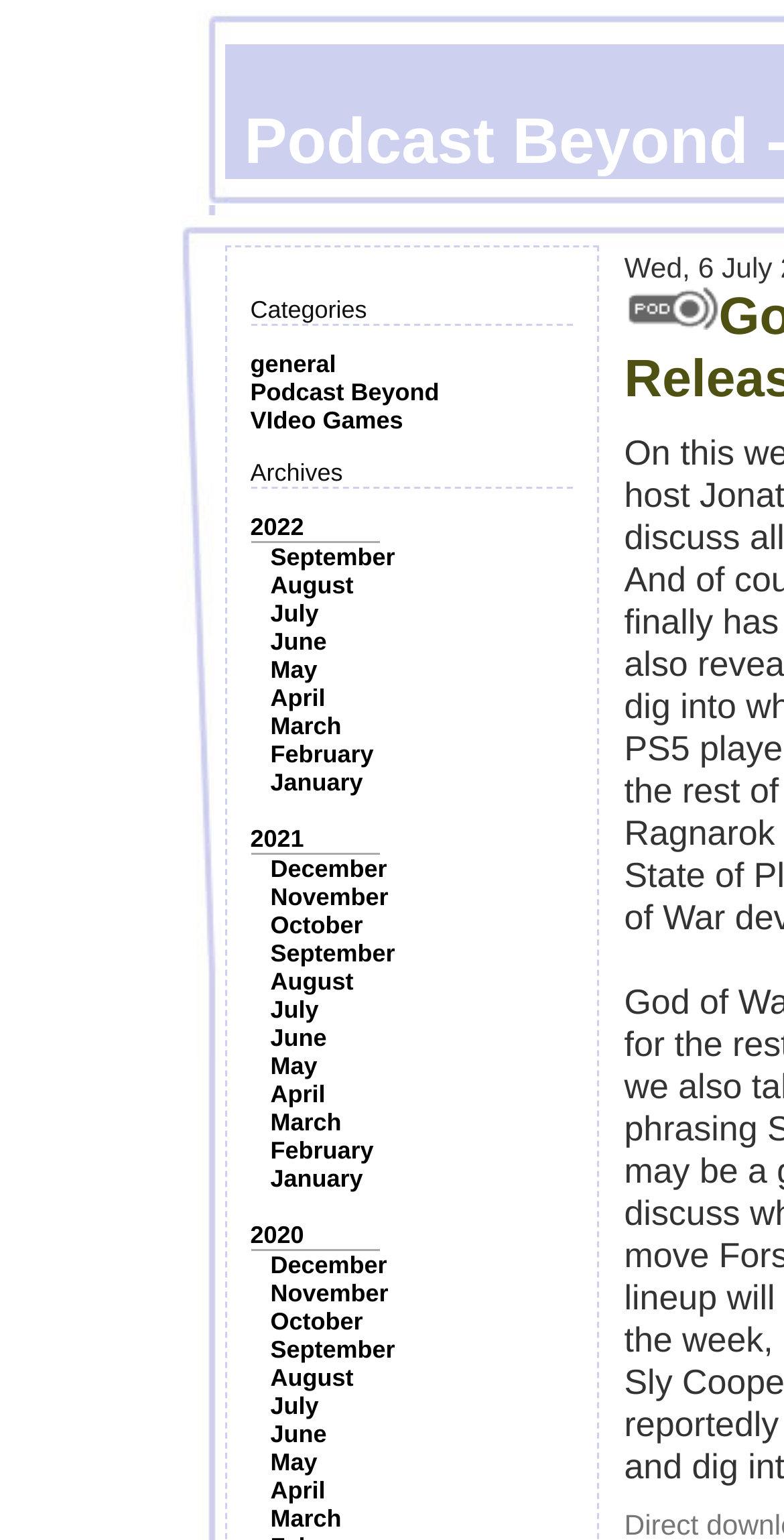What is the category of the podcast? Look at the image and give a one-word or short phrase answer.

Video Games